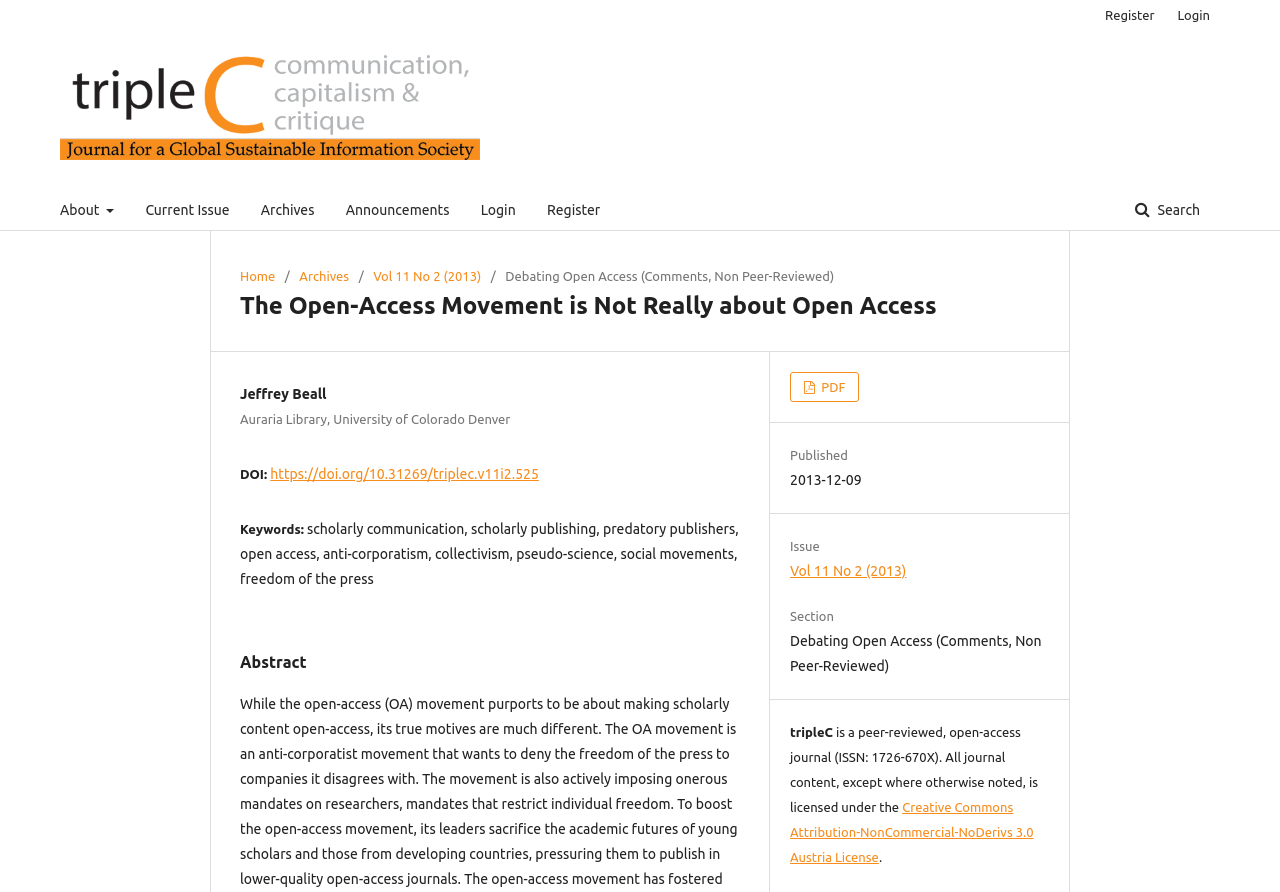Use a single word or phrase to answer the question:
What is the DOI of the article?

https://doi.org/10.31269/triplec.v11i2.525